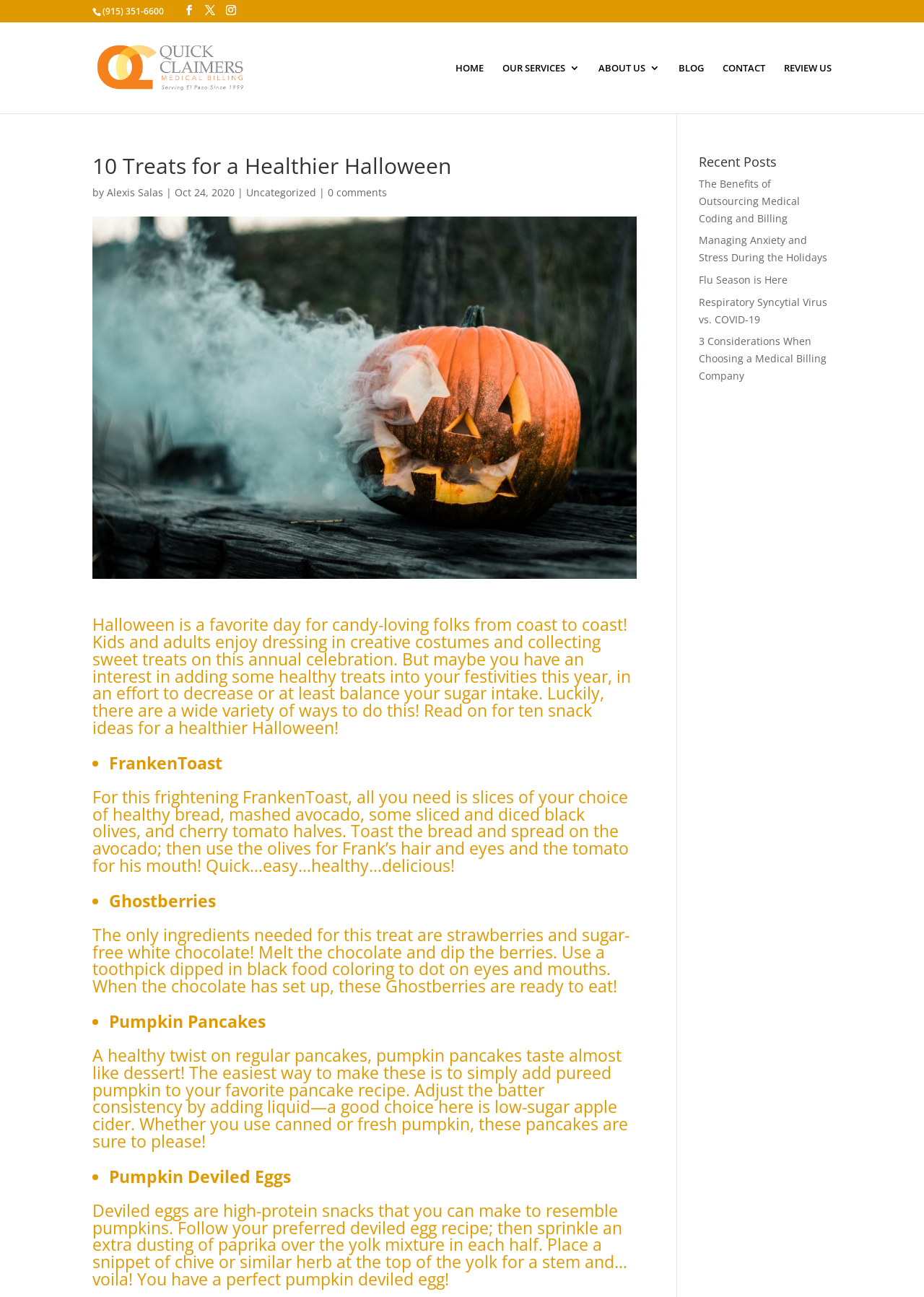What is the third healthy treat idea?
Carefully analyze the image and provide a thorough answer to the question.

I found the third healthy treat idea, Pumpkin Pancakes, in the StaticText element with bounding box coordinates [0.118, 0.778, 0.287, 0.796], which is listed below the heading '10 Treats for a Healthier Halloween'.